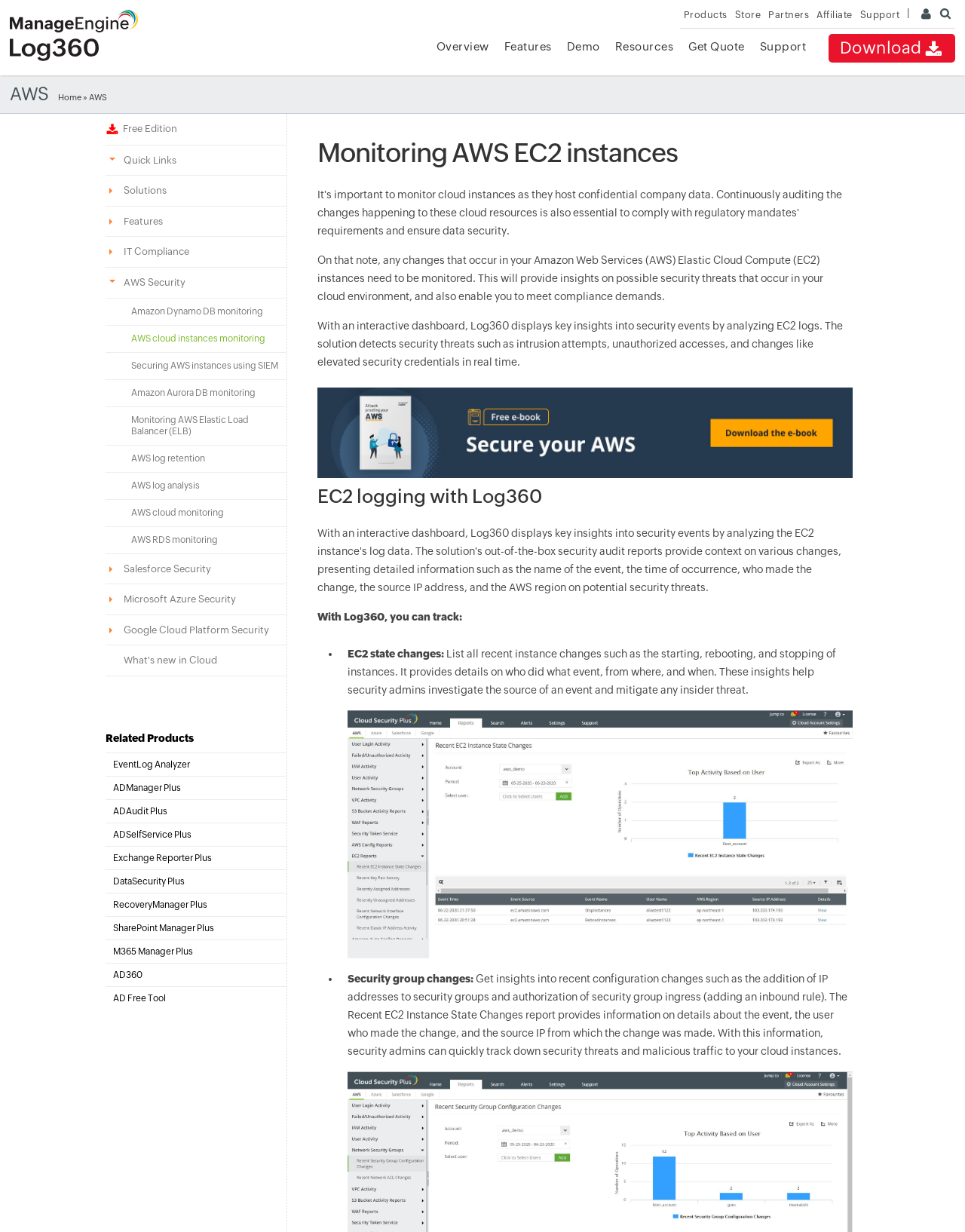Determine the coordinates of the bounding box that should be clicked to complete the instruction: "Explore EventLog Analyzer". The coordinates should be represented by four float numbers between 0 and 1: [left, top, right, bottom].

[0.109, 0.611, 0.305, 0.63]